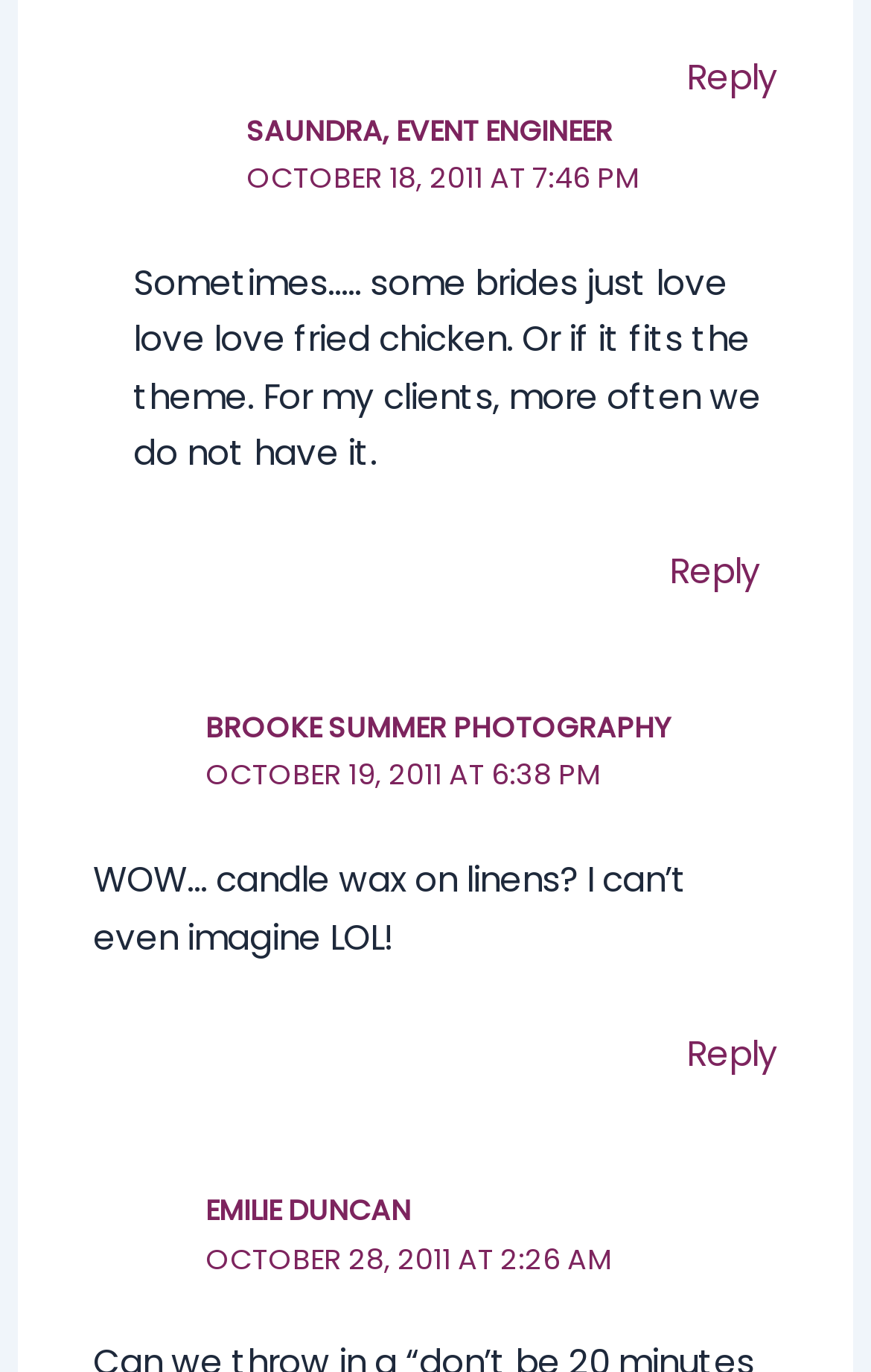Please find the bounding box coordinates of the element's region to be clicked to carry out this instruction: "Reply to Brooke Summer Photography".

[0.788, 0.751, 0.894, 0.786]